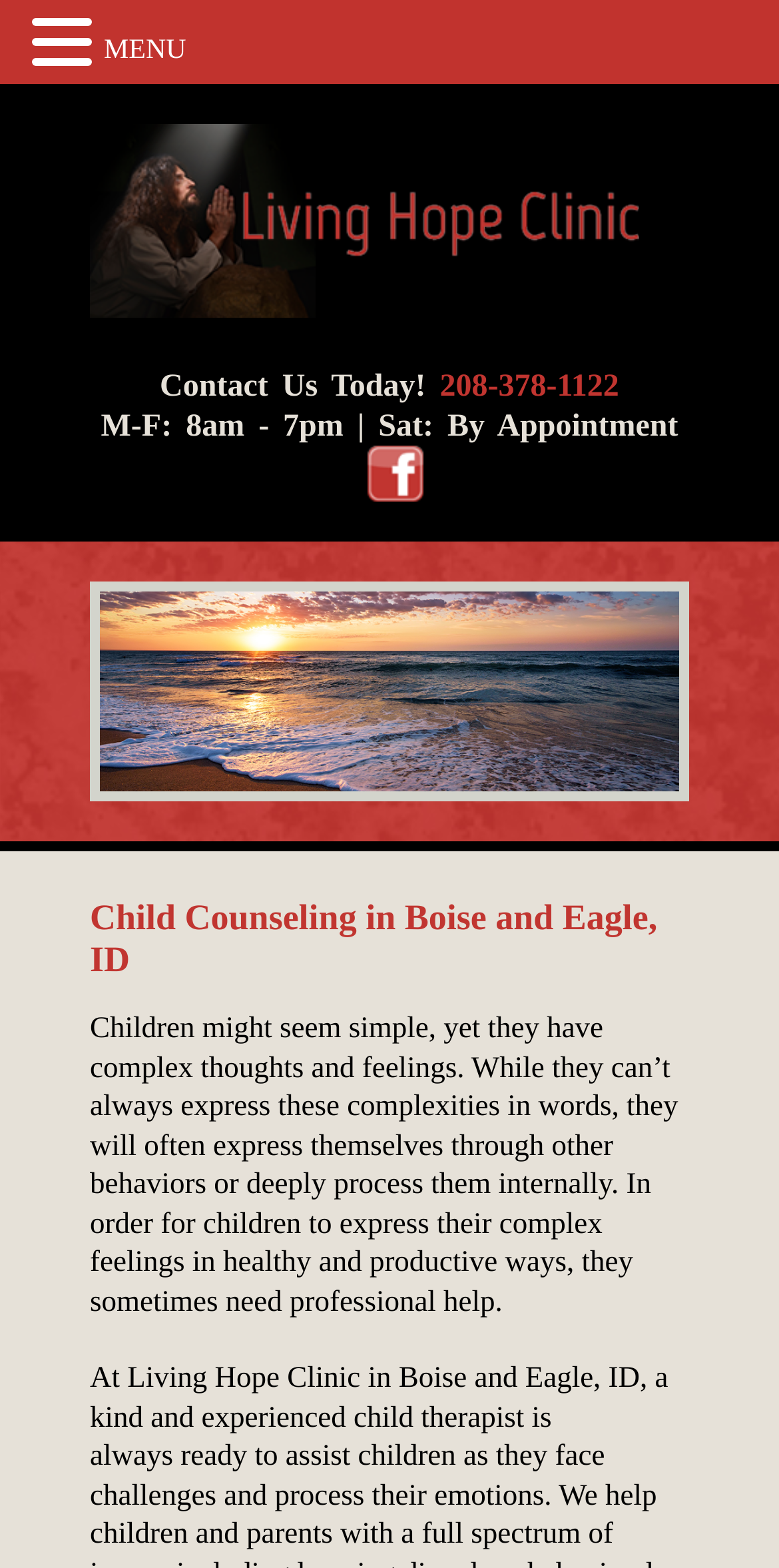Locate and extract the text of the main heading on the webpage.

Child Counseling in Boise and Eagle, ID